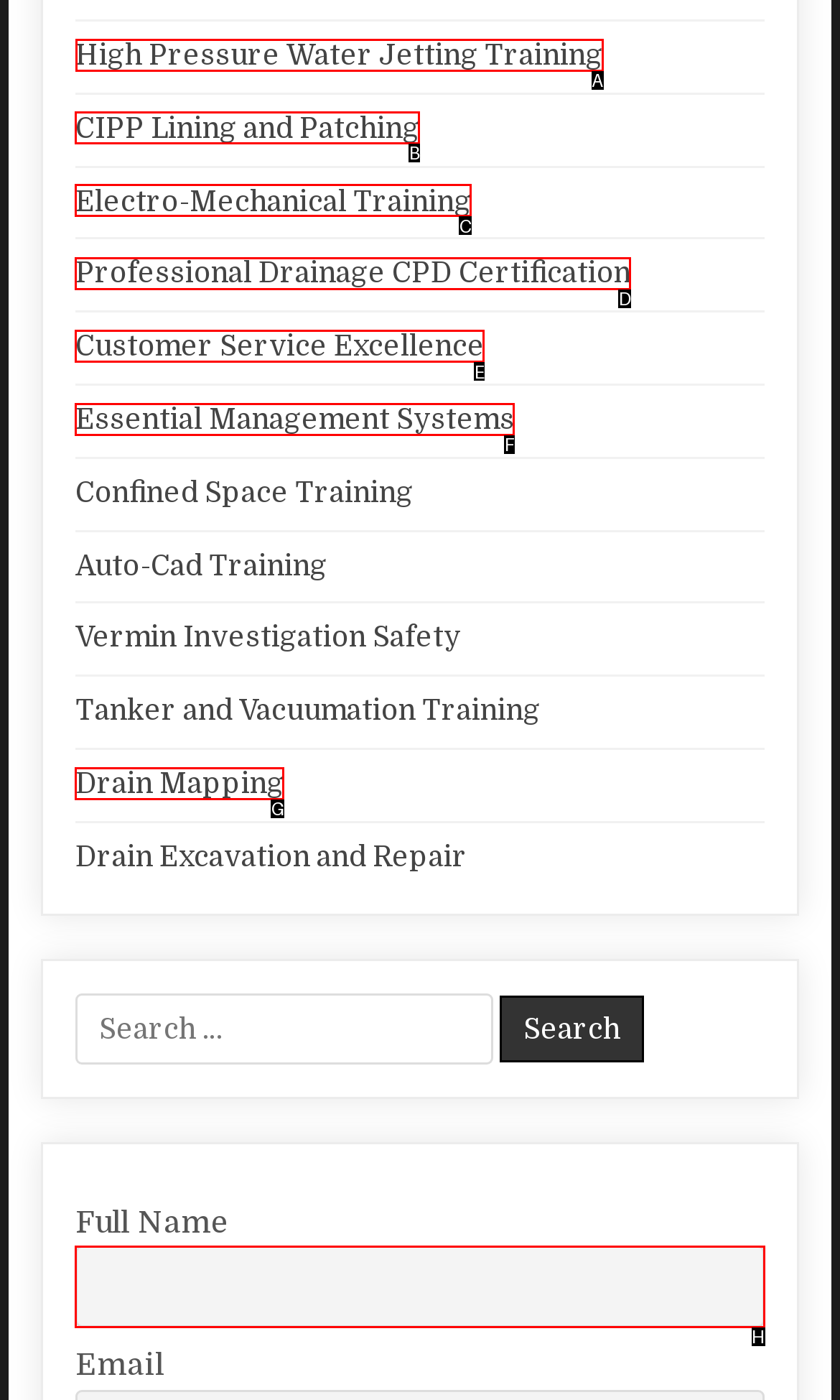Tell me which letter I should select to achieve the following goal: Click on High Pressure Water Jetting Training
Answer with the corresponding letter from the provided options directly.

A